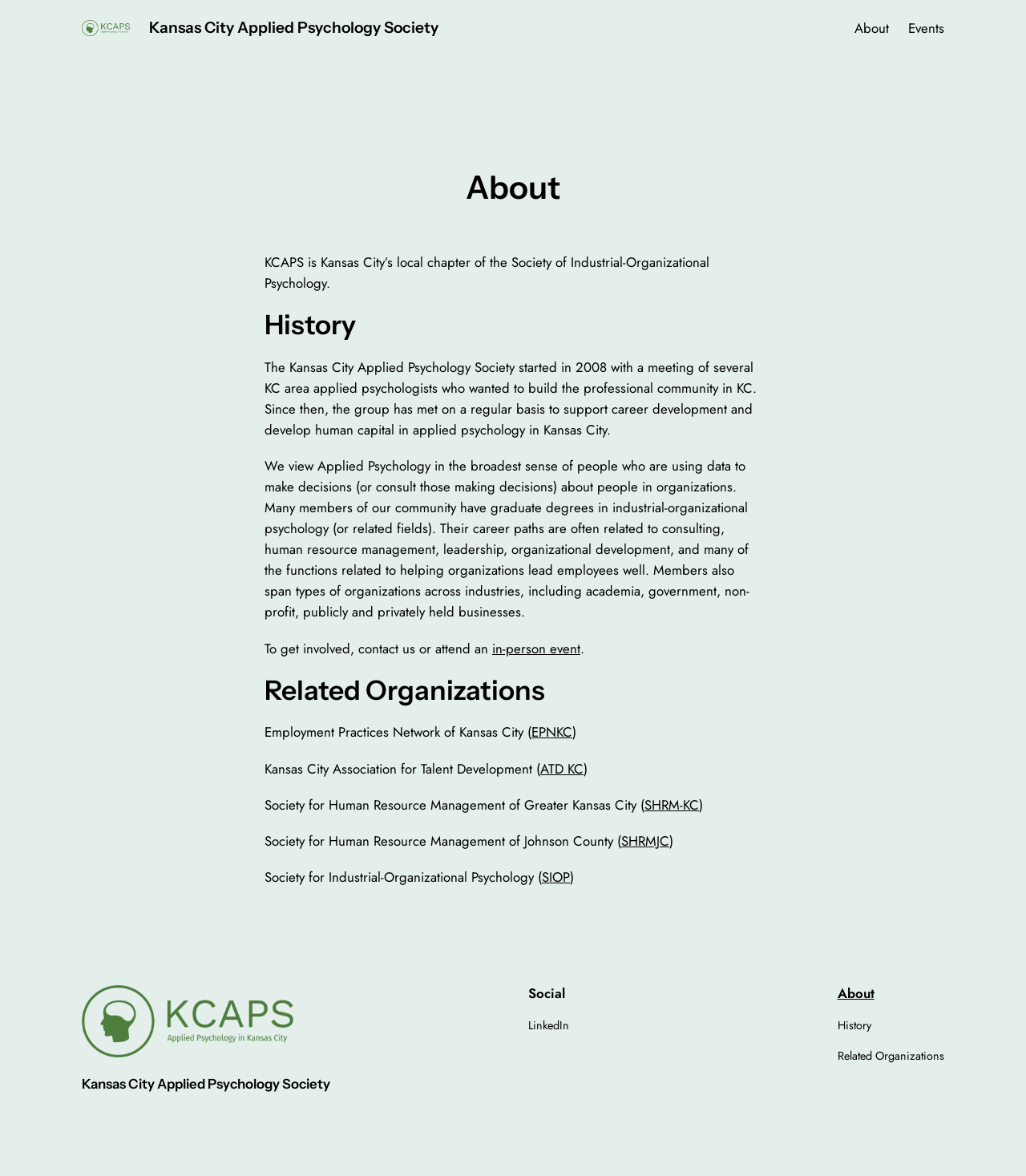Can you find the bounding box coordinates of the area I should click to execute the following instruction: "Learn more about 'SIOP'"?

[0.528, 0.738, 0.555, 0.754]